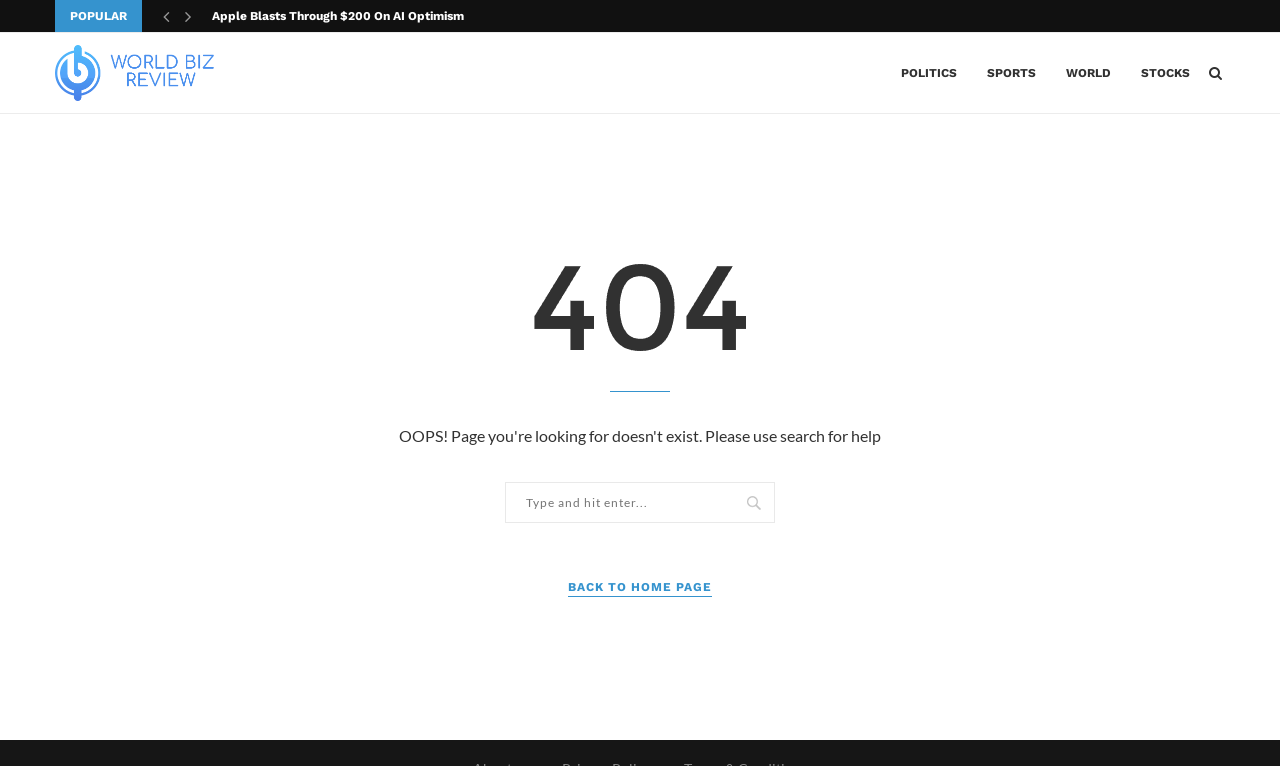Generate a detailed explanation of the webpage's features and information.

The webpage is a 404 error page from World Biz Review. At the top, there is a heading with the website's name, accompanied by an image of the logo. Below the heading, there are five links: POLITICS, SPORTS, WORLD, STOCKS, and a search icon. These links are aligned horizontally and take up about half of the page's width.

On the left side of the page, there is a section with a heading "POPULAR" and a link to an article titled "Apple Blasts Through $200 On AI Optimism". This section is positioned near the top of the page.

In the center of the page, there is a large image with the text "404" on it, indicating that the page was not found. Below this image, there is a search bar with a placeholder text "Type and hit enter...". The search bar is about half the width of the page.

At the bottom of the page, there is a link to "BACK TO HOME PAGE".